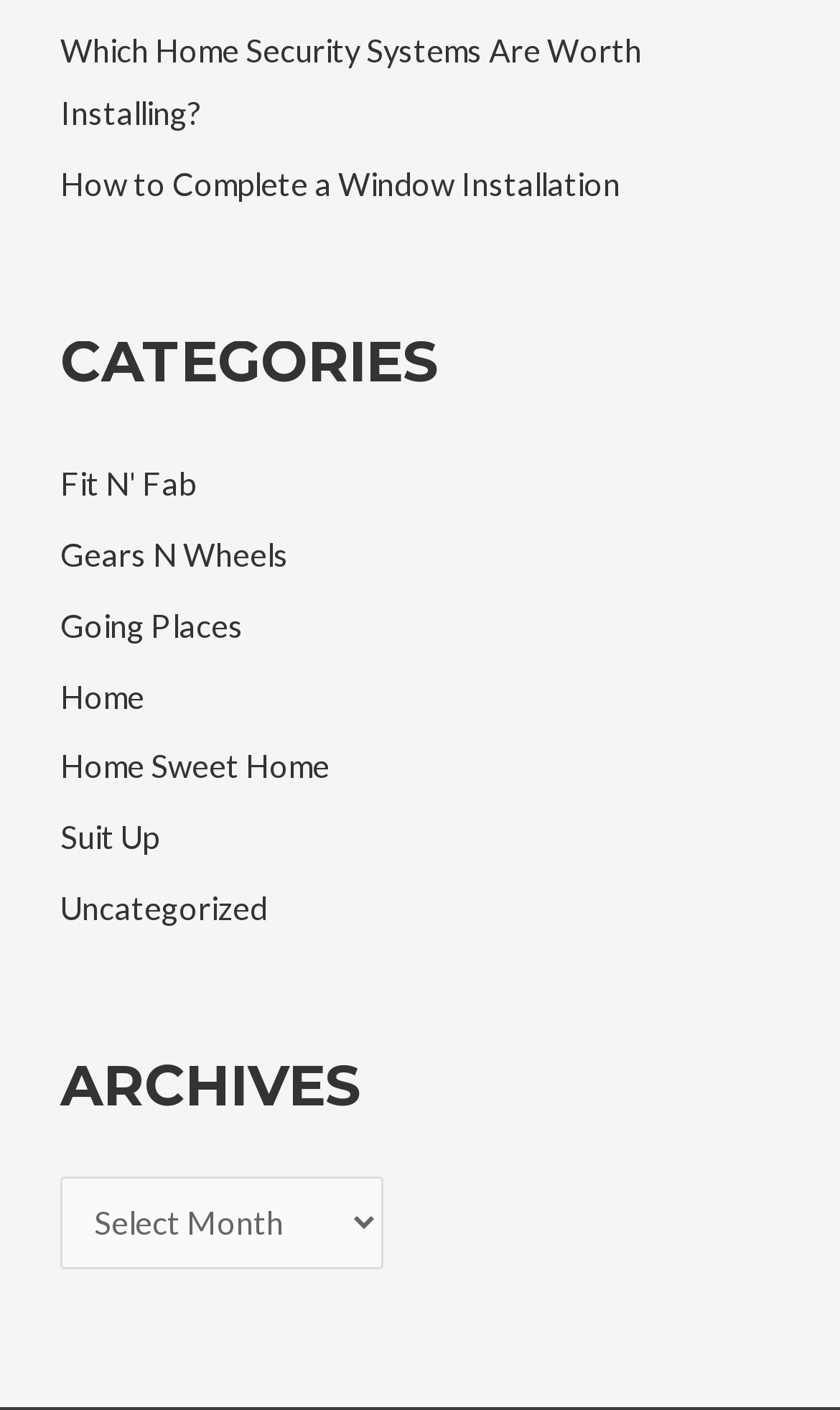Determine the bounding box coordinates for the UI element with the following description: "Gears N Wheels". The coordinates should be four float numbers between 0 and 1, represented as [left, top, right, bottom].

[0.071, 0.38, 0.343, 0.406]